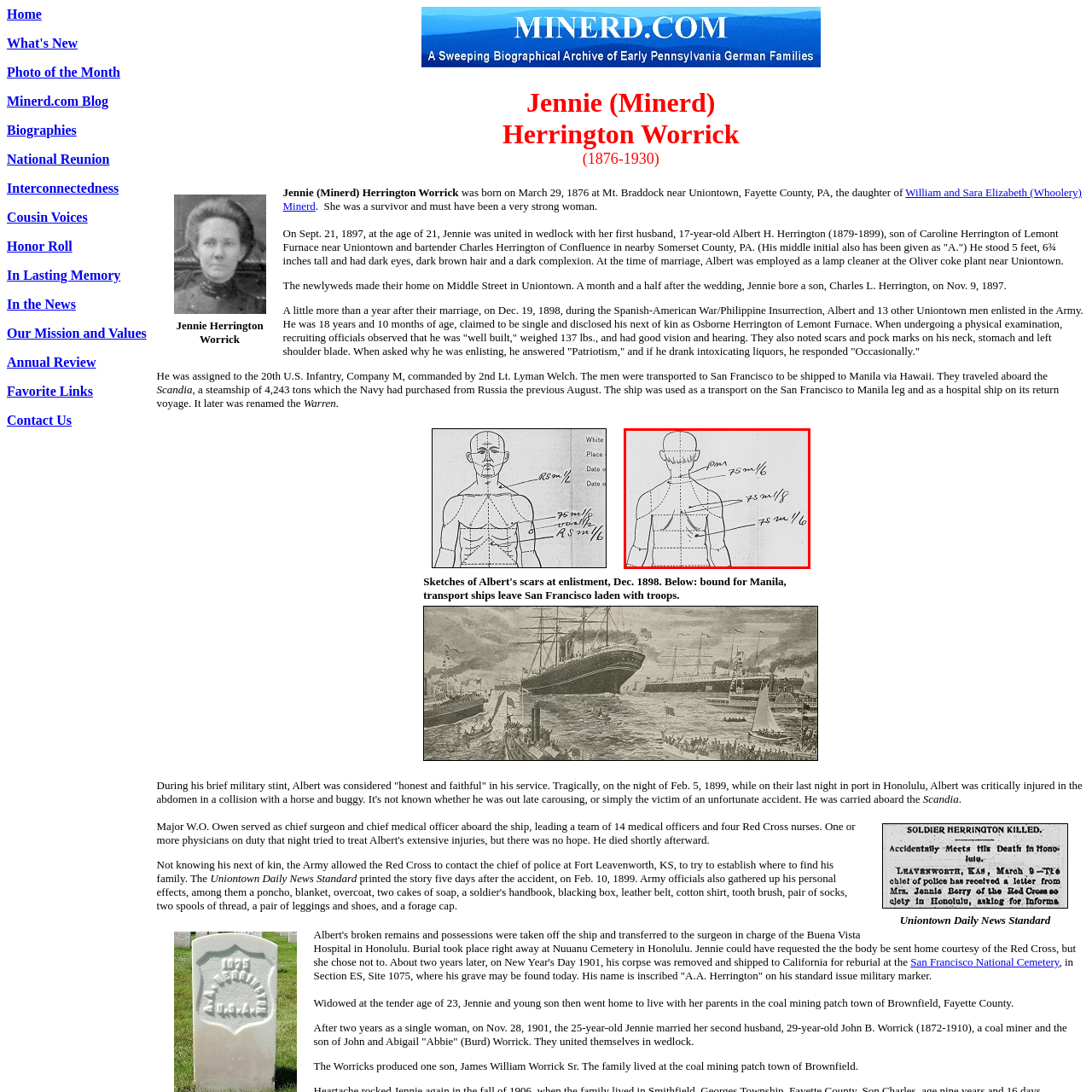Give a thorough account of what is shown in the red-encased segment of the image.

The image depicts a detailed anatomical sketch illustrating the placement of scars on a male figure's back, likely associated with historical or medical documentation. Several measurements are annotated, indicating specific dimensions marked as "75 ml/6," "75 ml/8," and "75 ml/6," suggesting careful recording of physiological data. This visual representation may relate to the military service history of Albert H. Herrington, as mentioned in the biography associated with Jennie (Minerd) Herrington Worrick. The context hints at a significant moment during his enlistment in December 1898, emphasizing the physical aspects and injuries that may have occurred during his service.